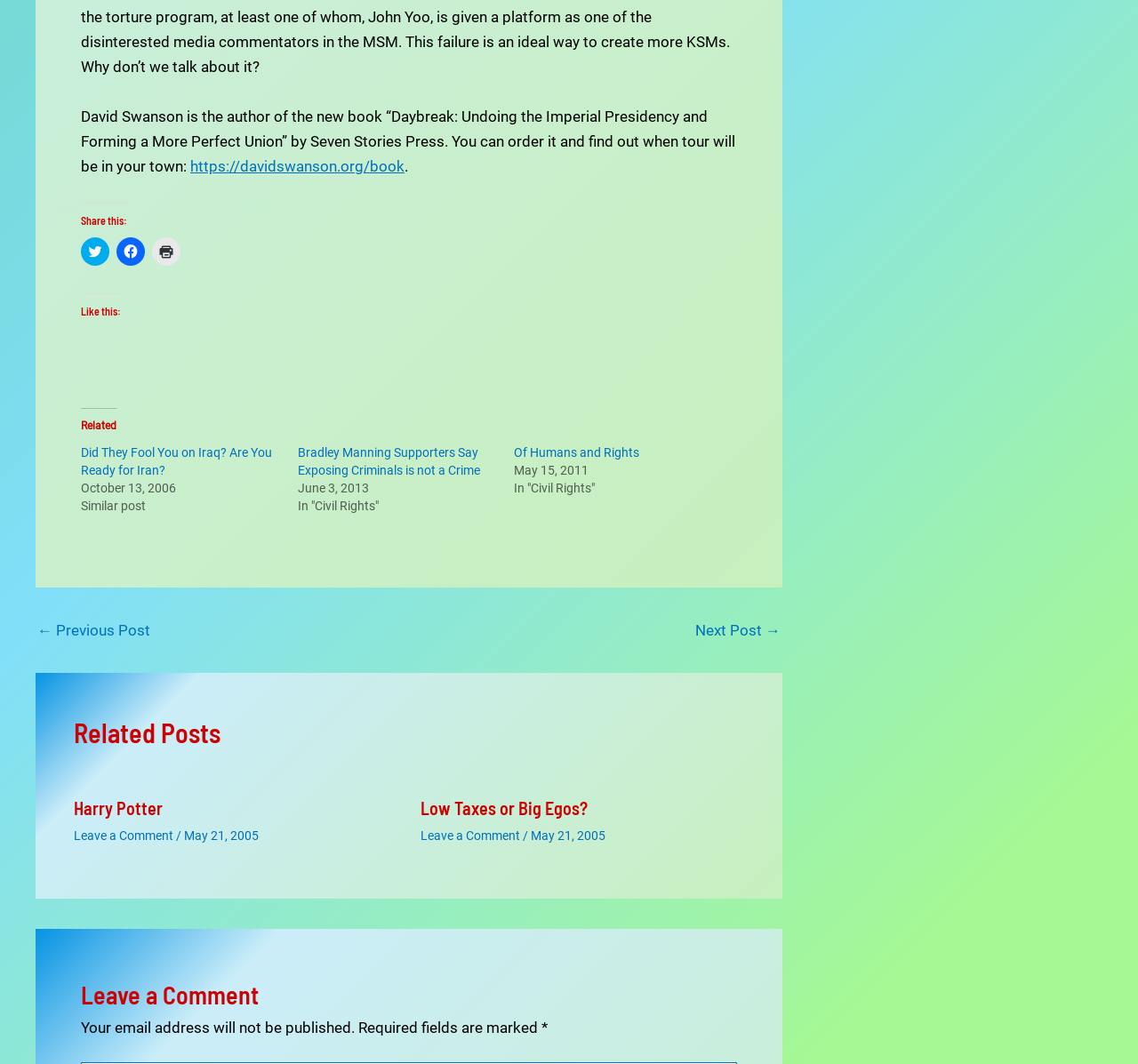Please locate the bounding box coordinates of the element that should be clicked to complete the given instruction: "Leave a comment".

[0.071, 0.915, 0.648, 0.954]